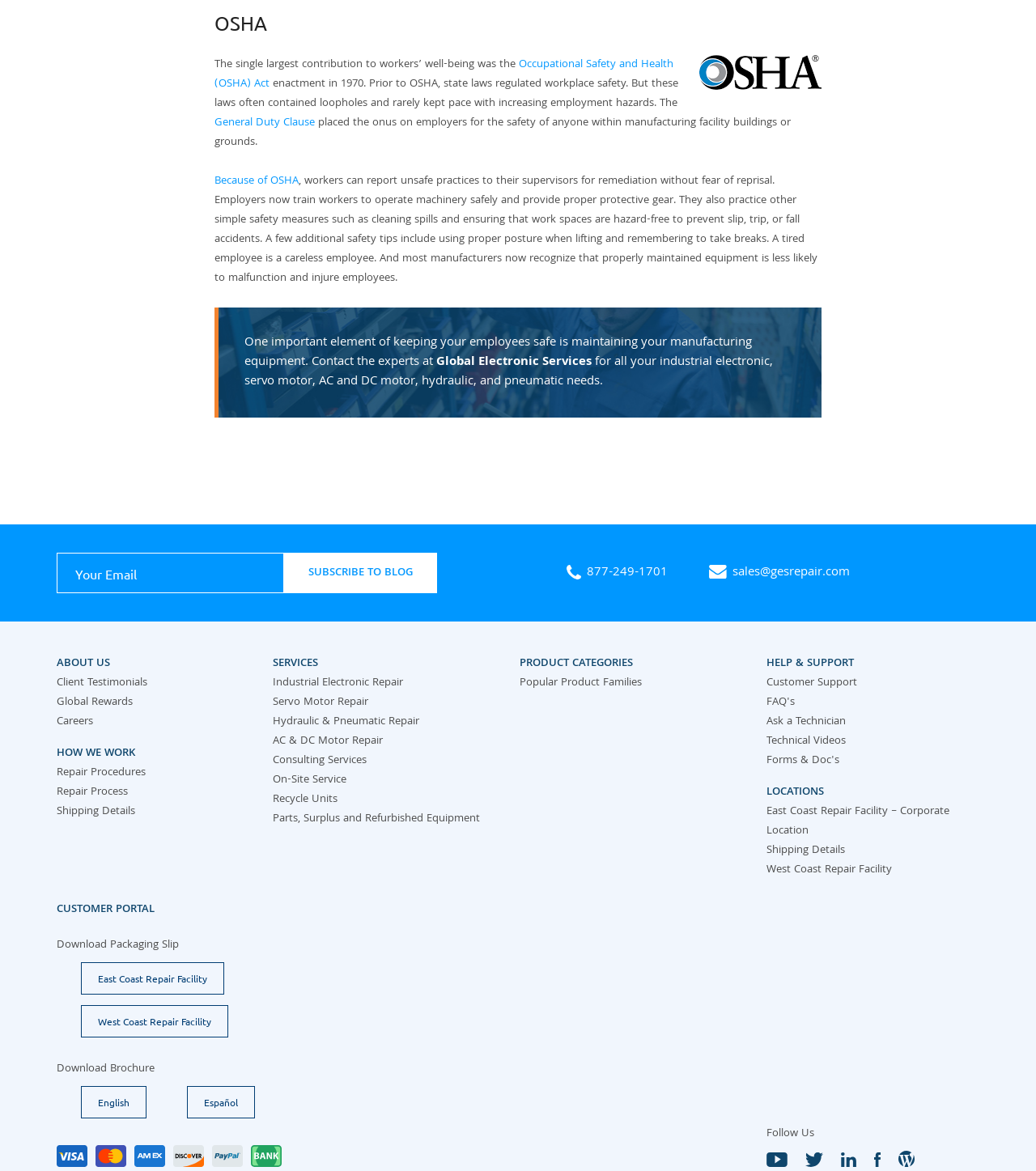What is the purpose of the General Duty Clause?
Using the image as a reference, answer the question with a short word or phrase.

placed the onus on employers